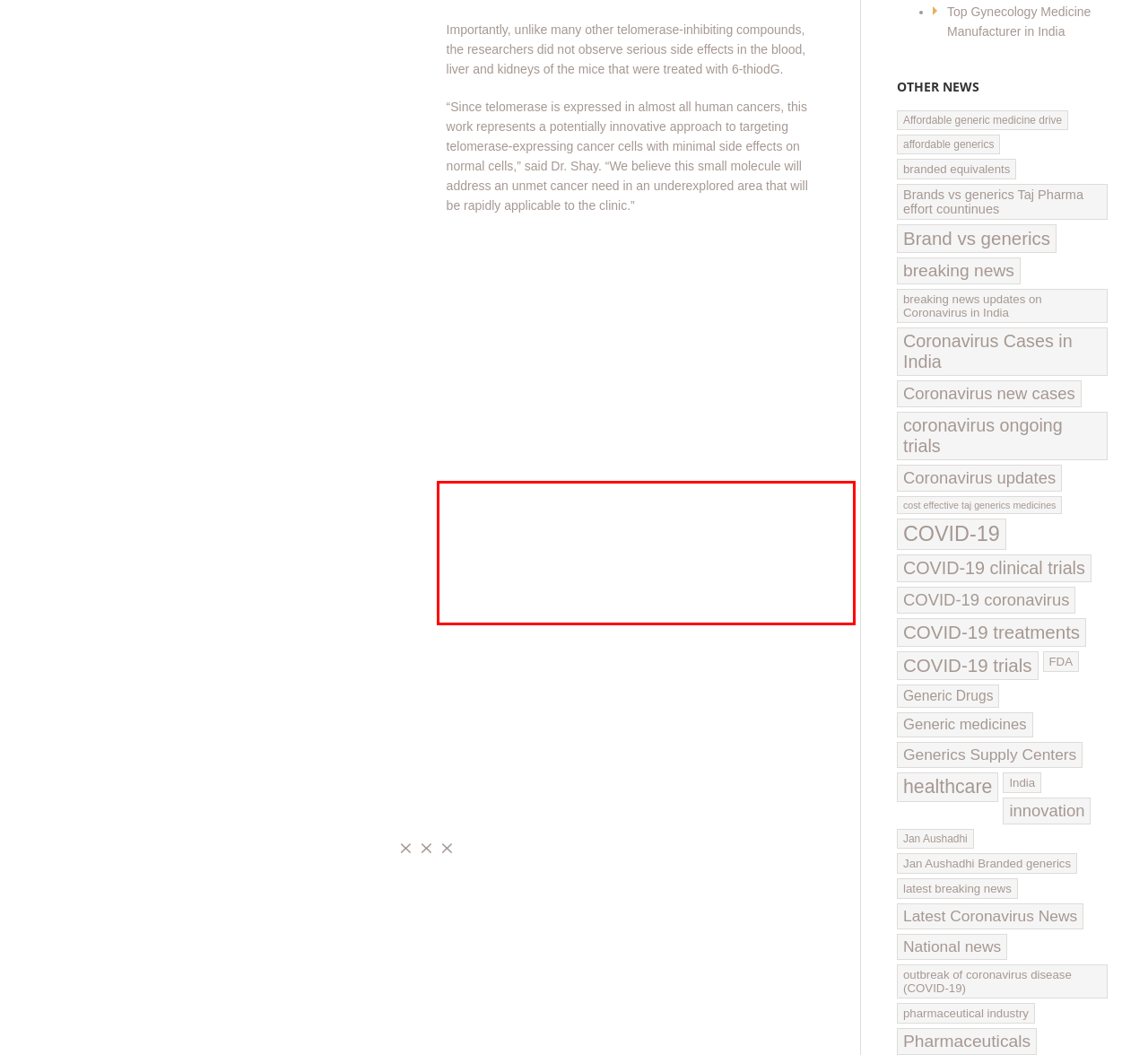Using the provided screenshot of a webpage, recognize the text inside the red rectangle bounding box by performing OCR.

Amoxicillin and Clavulanate Potassium for Injection 1.2gm Technical Specification: Product Name: Amoxicillin and Clavulanate Potassium for Injection 1.2gm Brand Name: Clavuxan CV Strength: 1.2gm, 600mg, 300mg, 150mg Dosage Form: Lyophilized Powder for Injection (Sterile) Packing: 1 Vial + WFI in a Tray Route of Administration: For I.V. use only Pack Insert/Leaflet: PIL (Patient Information Leaflet), […]